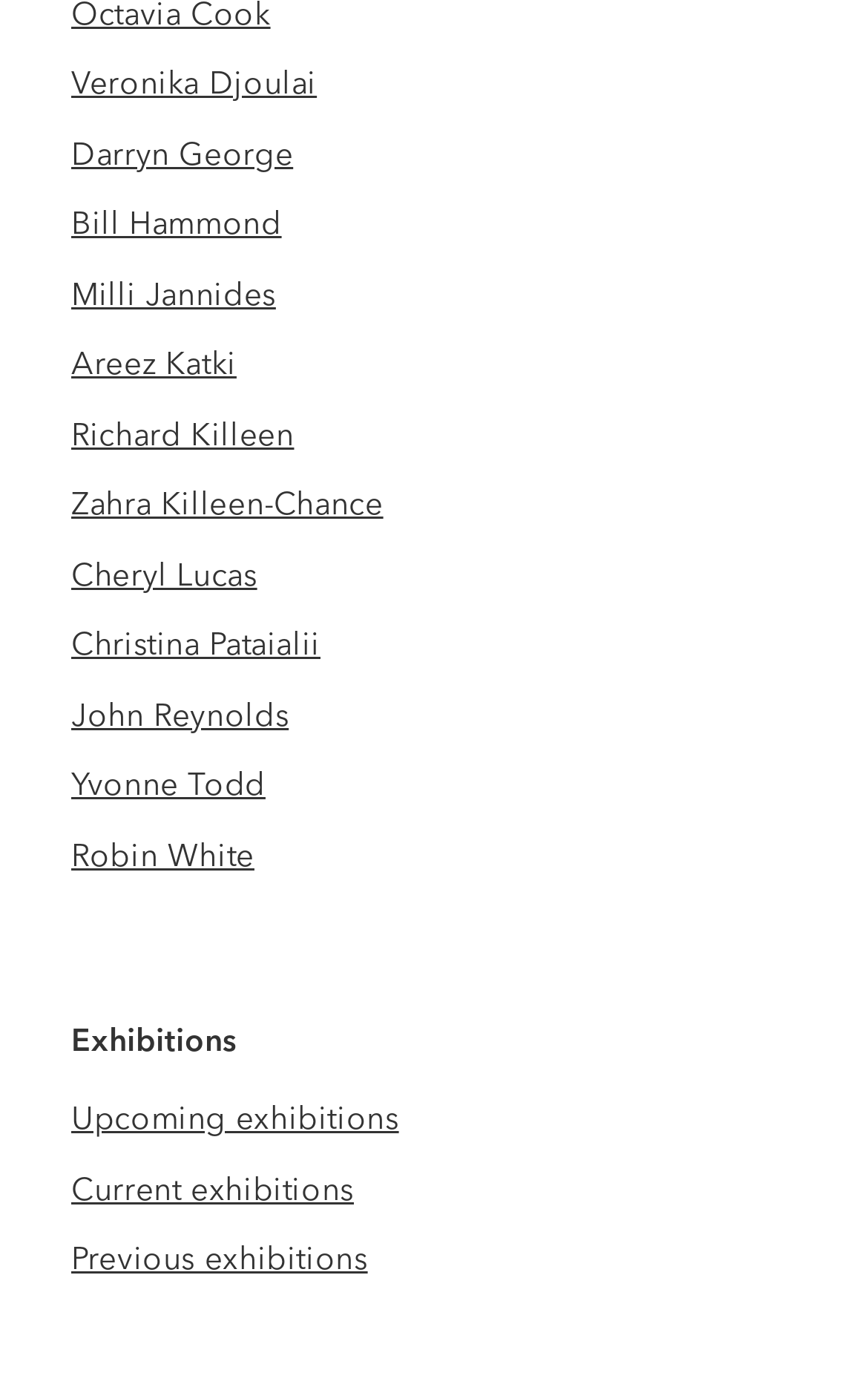Who is the first artist listed?
Please provide a single word or phrase in response based on the screenshot.

Veronika Djoulai